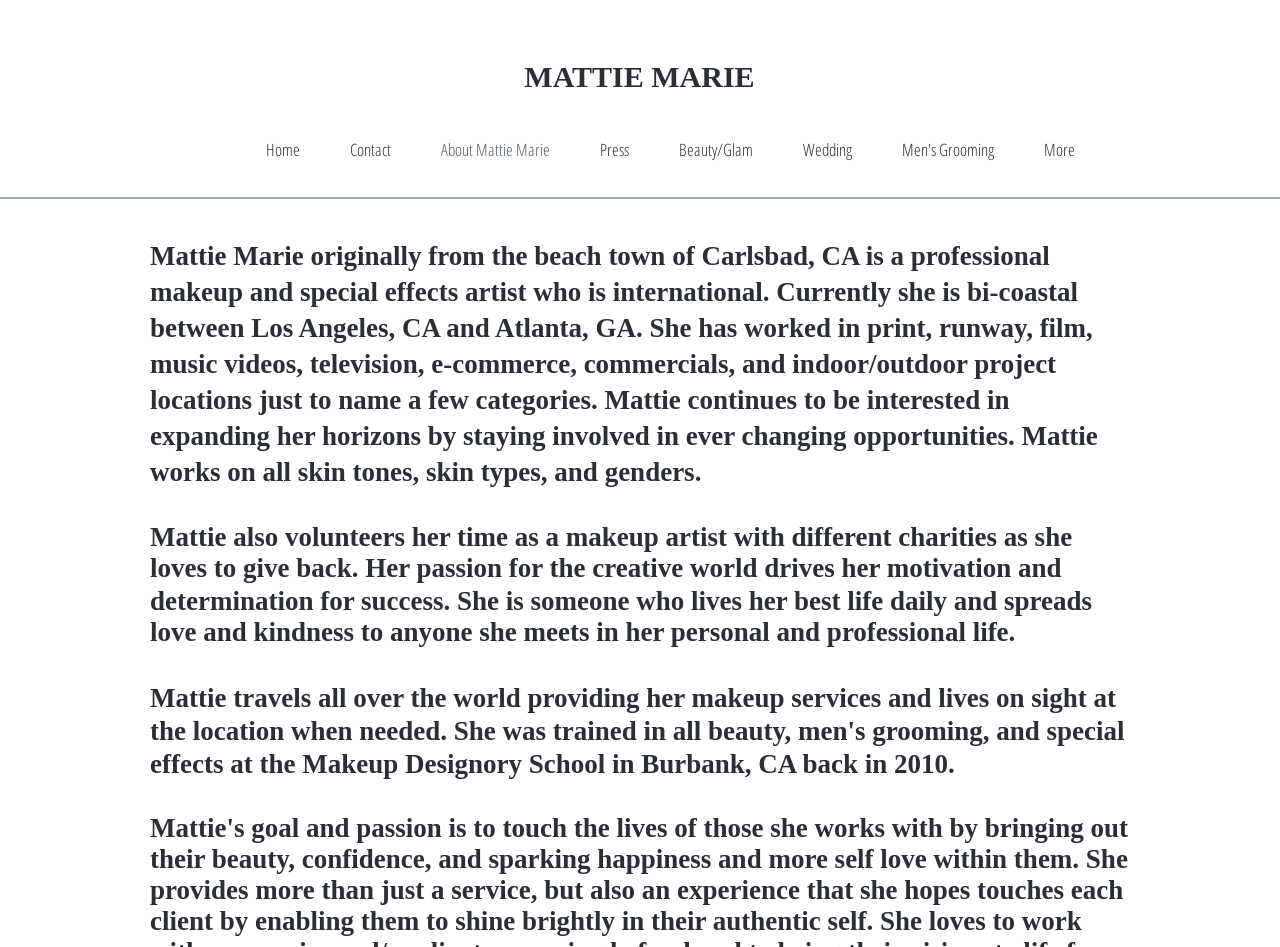What is Mattie Marie's attitude towards life?
Answer the question with as much detail as you can, using the image as a reference.

The webpage describes Mattie Marie as someone who lives her best life daily and spreads love and kindness to anyone she meets in her personal and professional life, indicating her positive attitude towards life.